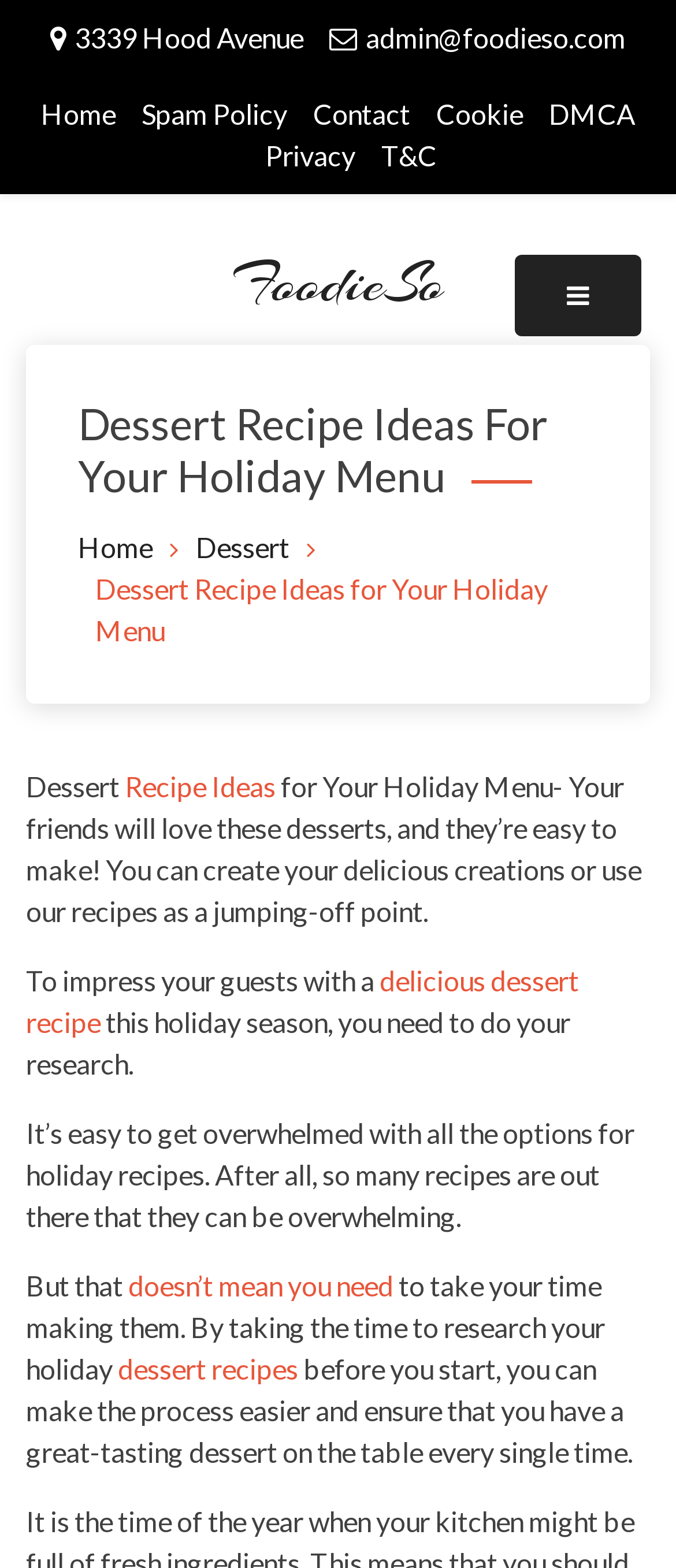How many types of links are in the footer section?
From the image, respond with a single word or phrase.

6